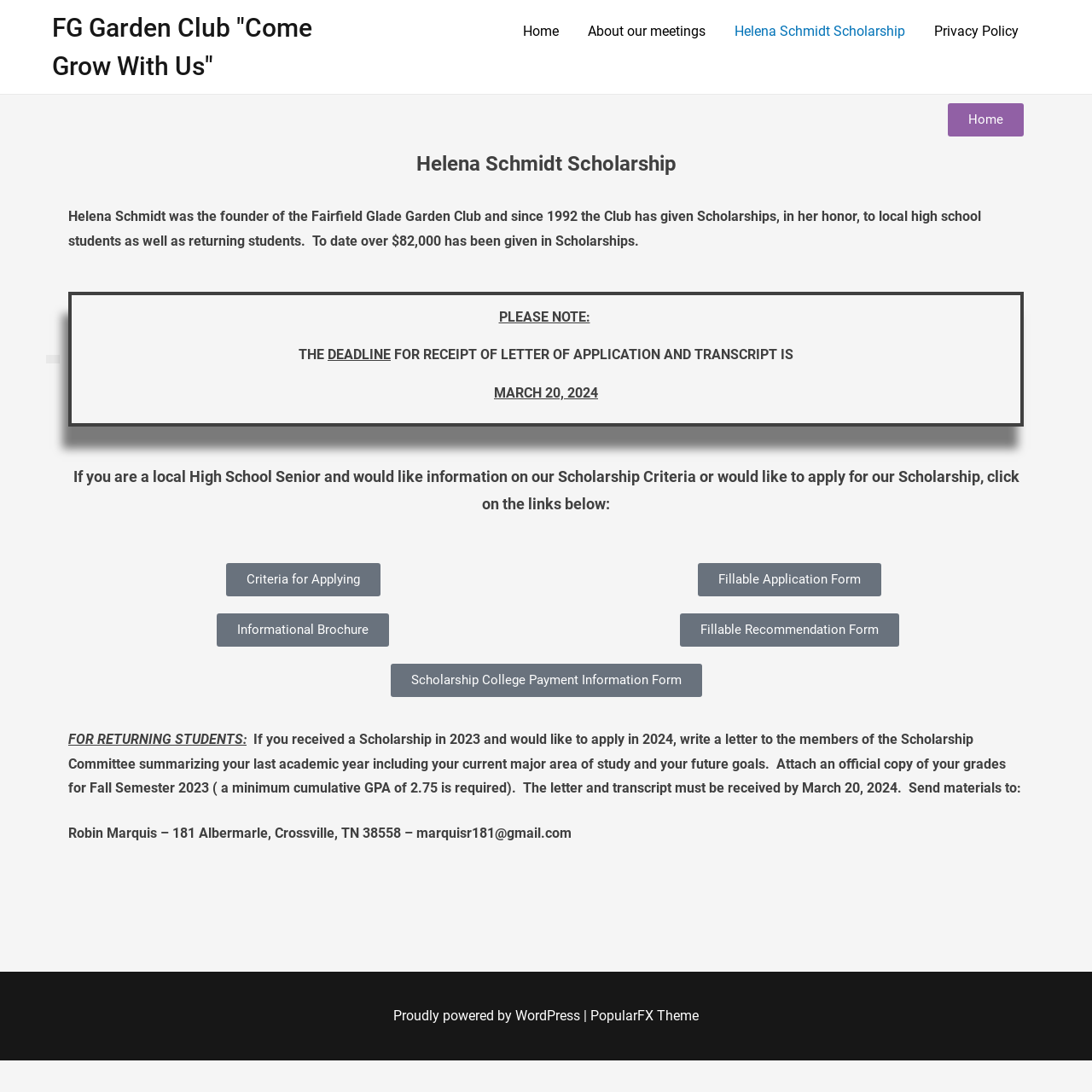Write an elaborate caption that captures the essence of the webpage.

The webpage is about the Helena Schmidt Scholarship provided by the FG Garden Club. At the top, there is a navigation menu with links to "Home", "About our meetings", "Helena Schmidt Scholarship", and "Privacy Policy". 

Below the navigation menu, there is a main section that contains an article about the scholarship. The article starts with a heading "Helena Schmidt Scholarship" followed by a paragraph describing the scholarship's history and purpose. 

The article then provides information about the application process, including a deadline of March 20, 2024, for receipt of the letter of application and transcript. There are links to "Criteria for Applying", "Fillable Application Form", "Informational Brochure", "Fillable Recommendation Form", and "Scholarship College Payment Information Form" for local high school seniors who want to apply for the scholarship.

Additionally, there is a section for returning students who received a scholarship in 2023 and want to apply again in 2024. This section provides instructions on what to include in the application, including a letter summarizing their last academic year and an official copy of their grades for Fall Semester 2023.

At the bottom of the page, there is a footer section with a link to "Proudly powered by WordPress" and another link to "PopularFX Theme", separated by a vertical bar.